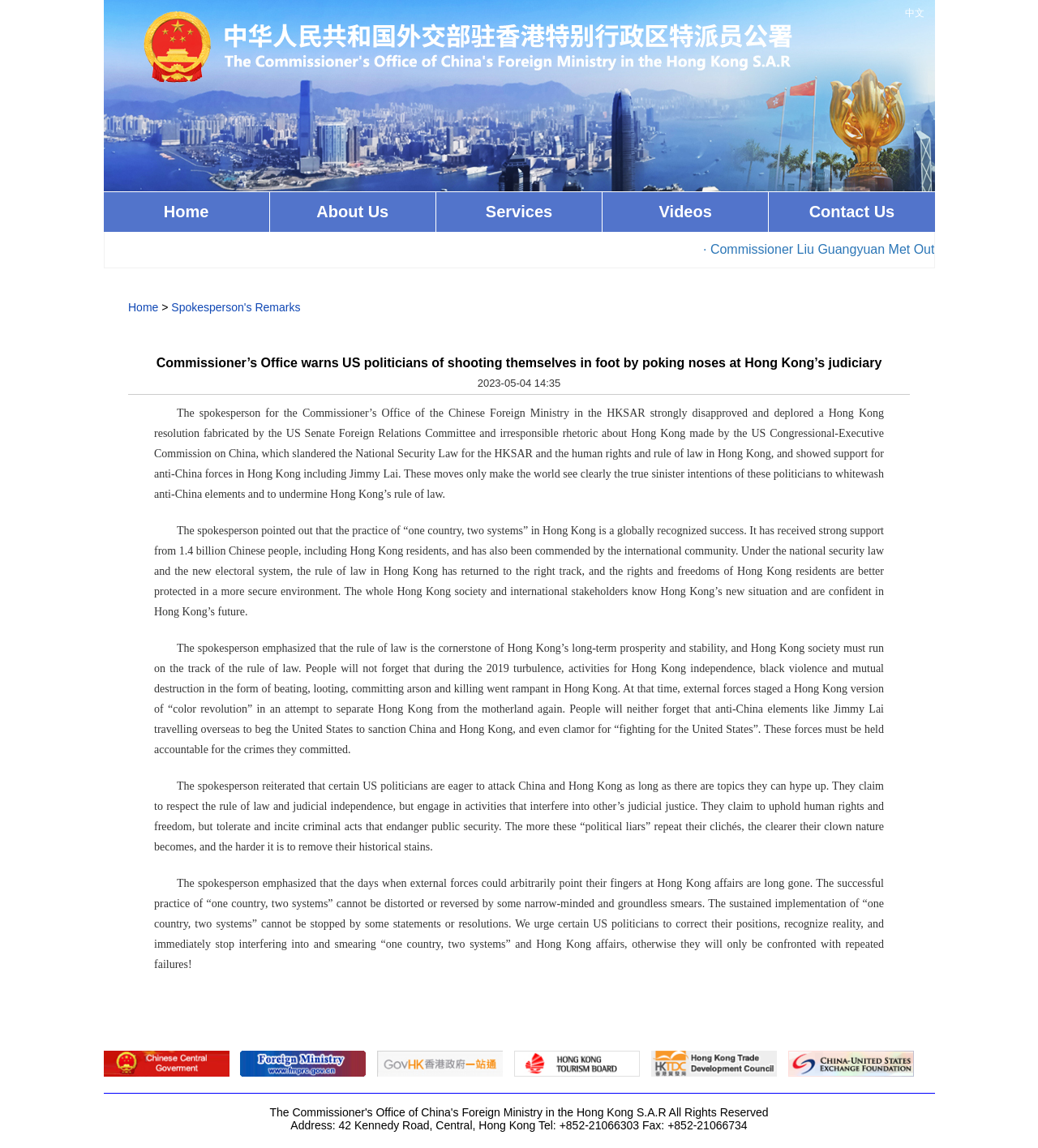What is the name of the system practiced in Hong Kong?
Please provide a comprehensive answer based on the visual information in the image.

The name of the system practiced in Hong Kong can be found in the static text elements that mention the 'practice of “one country, two systems” in Hong Kong'.